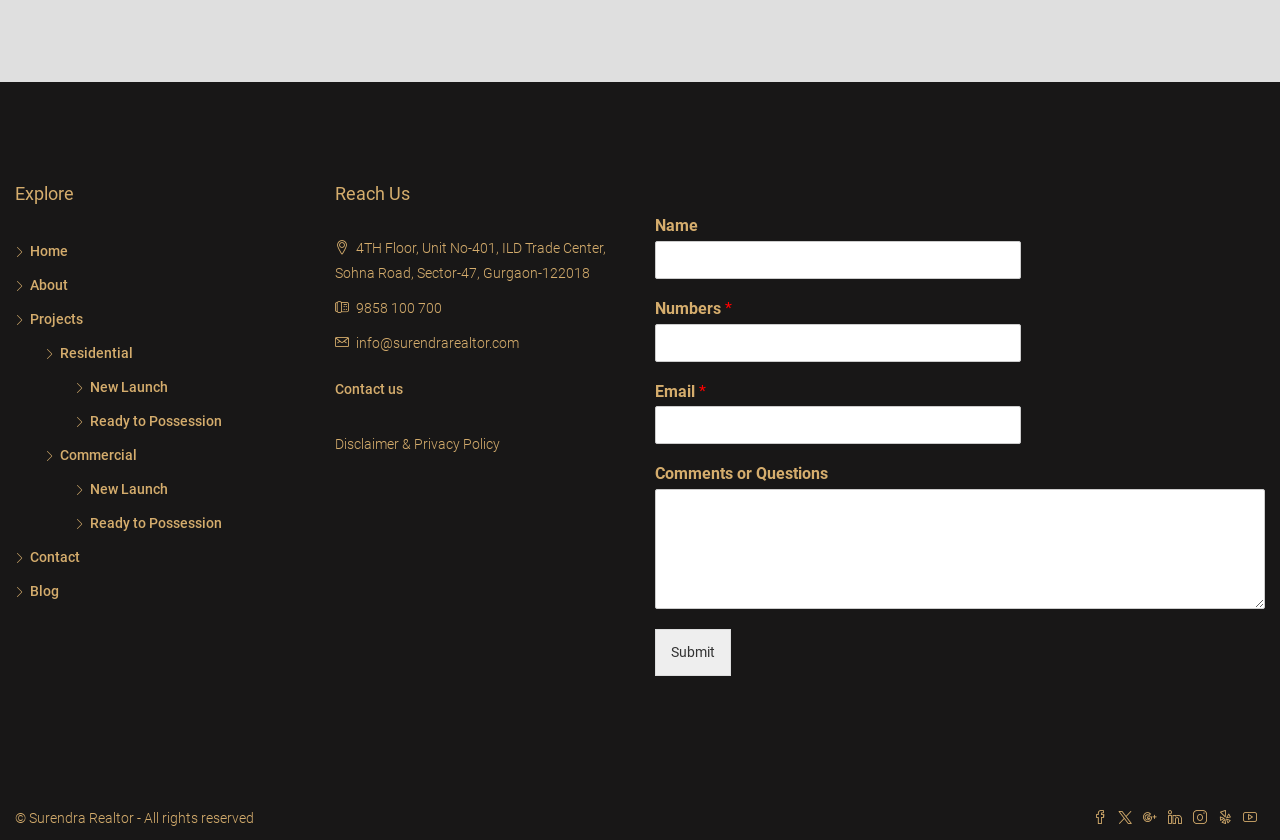Analyze the image and deliver a detailed answer to the question: What is the email address to contact?

I found the email address to contact by looking at the 'Reach Us' section, where it is explicitly stated as 'info@surendrarealtor.com'.